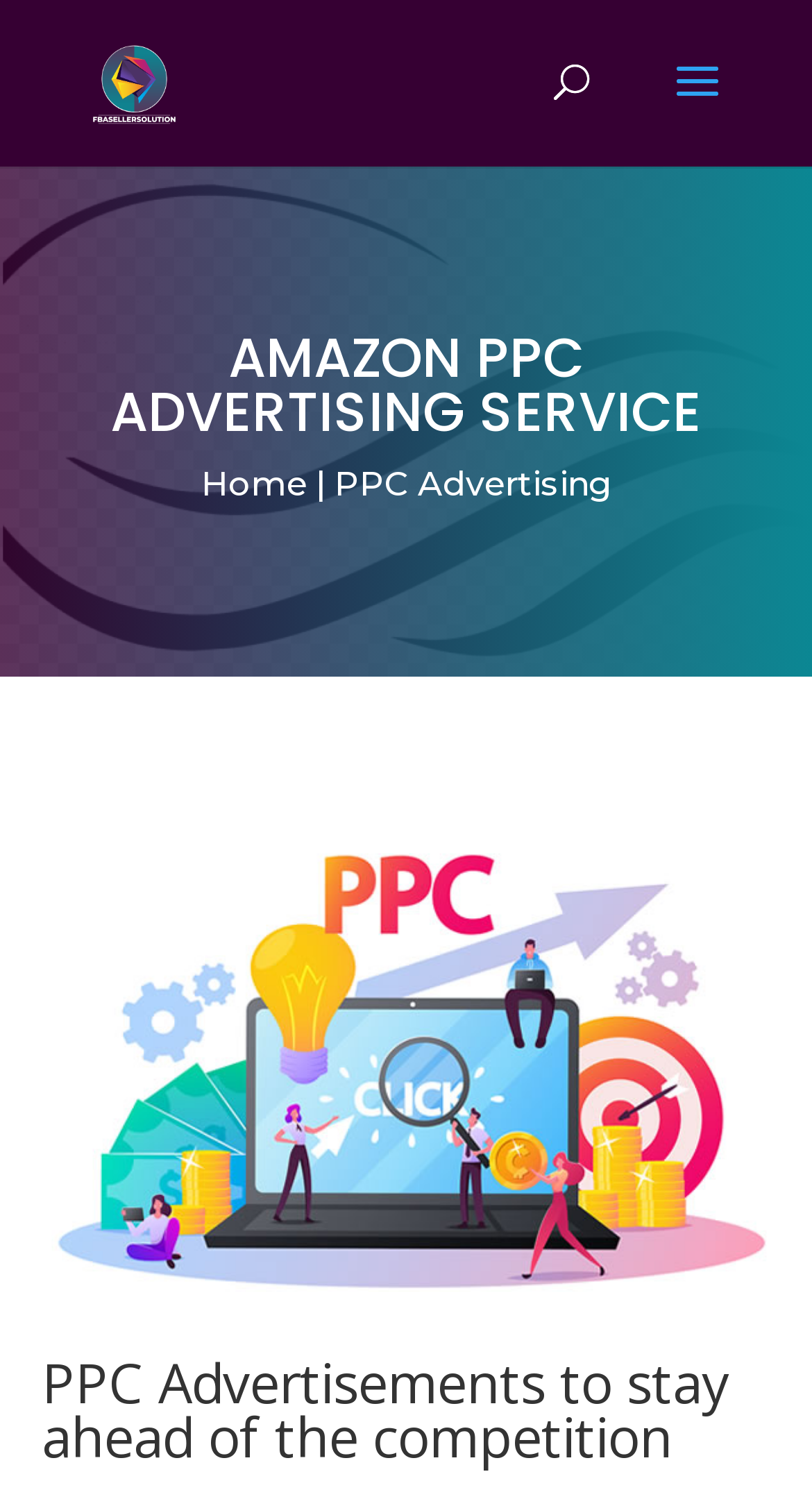What is the main service offered?
Give a thorough and detailed response to the question.

The main service offered by the company can be inferred from the heading 'AMAZON PPC ADVERTISING SERVICE' and the image below it, which suggests that the company provides Amazon PPC advertising services.